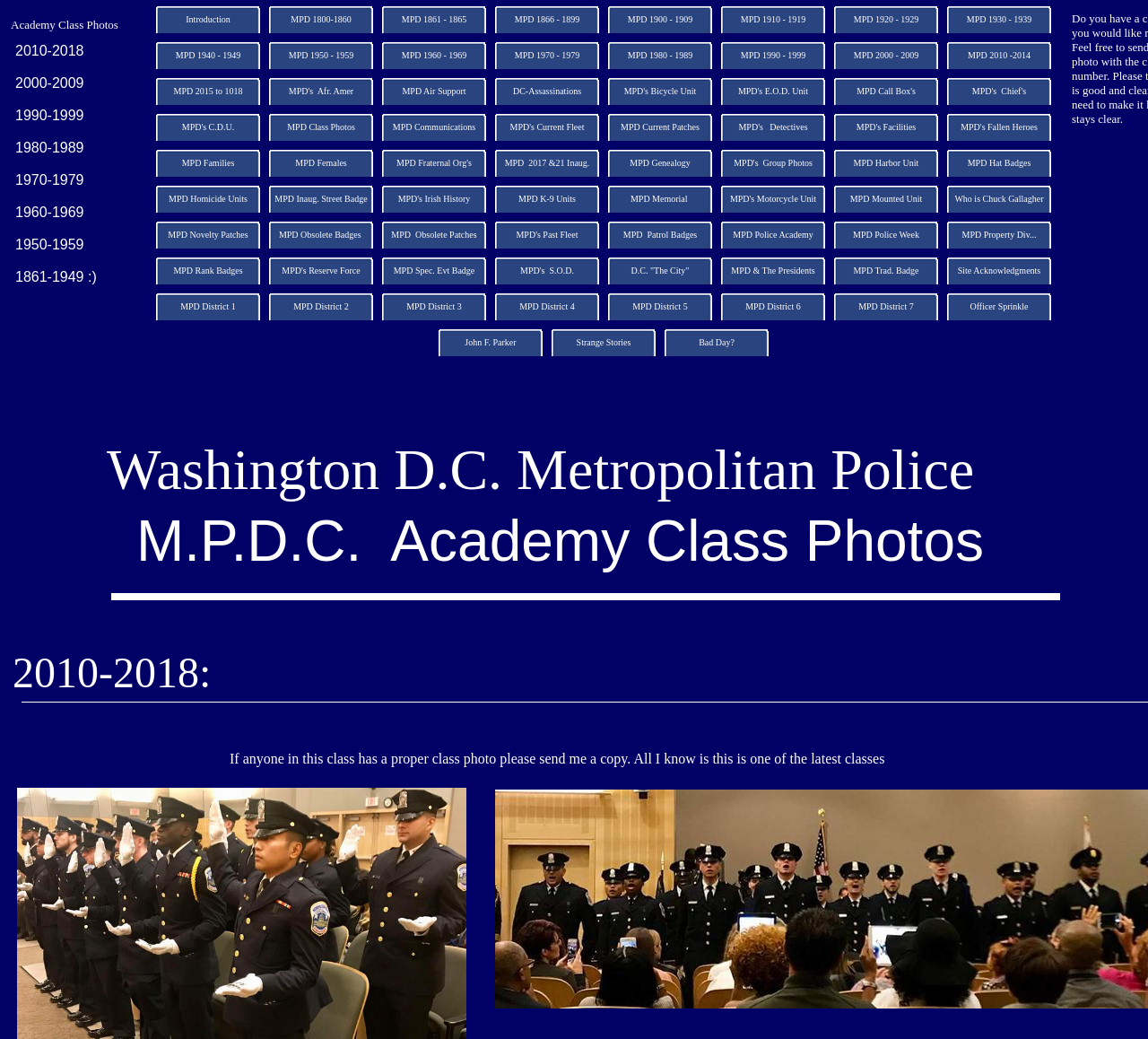Offer an extensive depiction of the webpage and its key elements.

This webpage is dedicated to showcasing portraits of Washington D.C Metropolitan Police Officers. The page is divided into several sections, each containing a series of links organized chronologically by year. 

At the top of the page, there is an introduction section that spans across the entire width of the page. Below this introduction, there are multiple rows of links, each row containing several links. The links are arranged in a table format, with each link occupying a cell in the table. 

The first row of links covers the years from 1800 to 1860, with each link representing a specific year range. The links are evenly spaced and take up the entire width of the page. The second row of links covers the years from 1861 to 2014, with a similar format to the first row. 

The third row of links is slightly different, with links categorized by topic rather than year. These links include topics such as "MPD's Afr. Amer", "MPD Air Support", "DC-Assassinations", and "MPD's Bicycle Unit", among others. 

Throughout the page, there are no images, and the content is primarily composed of links and text. The overall layout is organized and easy to navigate, with each section clearly defined and separated from the others.